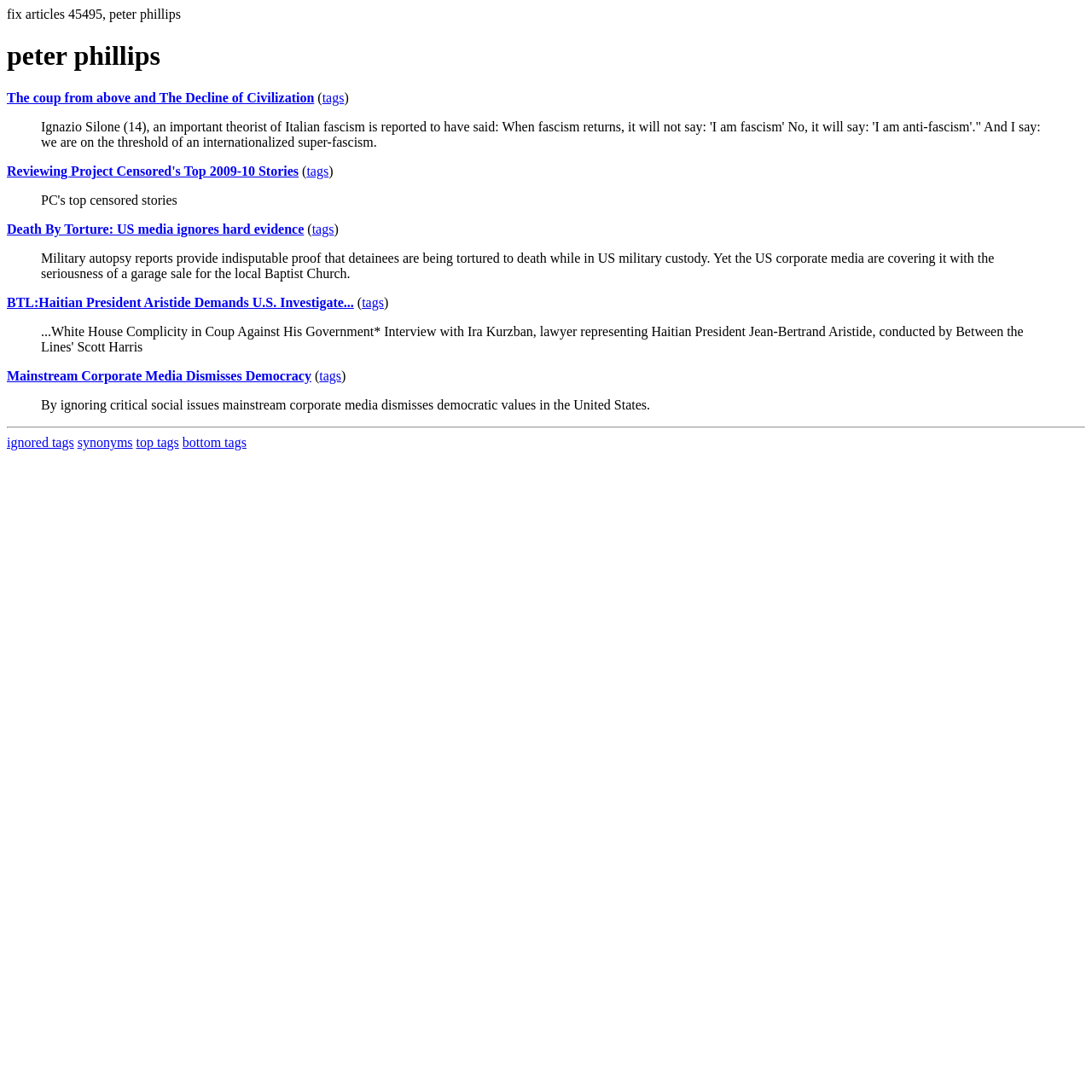Locate the bounding box coordinates of the clickable area to execute the instruction: "Click on the link 'The coup from above and The Decline of Civilization'". Provide the coordinates as four float numbers between 0 and 1, represented as [left, top, right, bottom].

[0.006, 0.083, 0.288, 0.096]